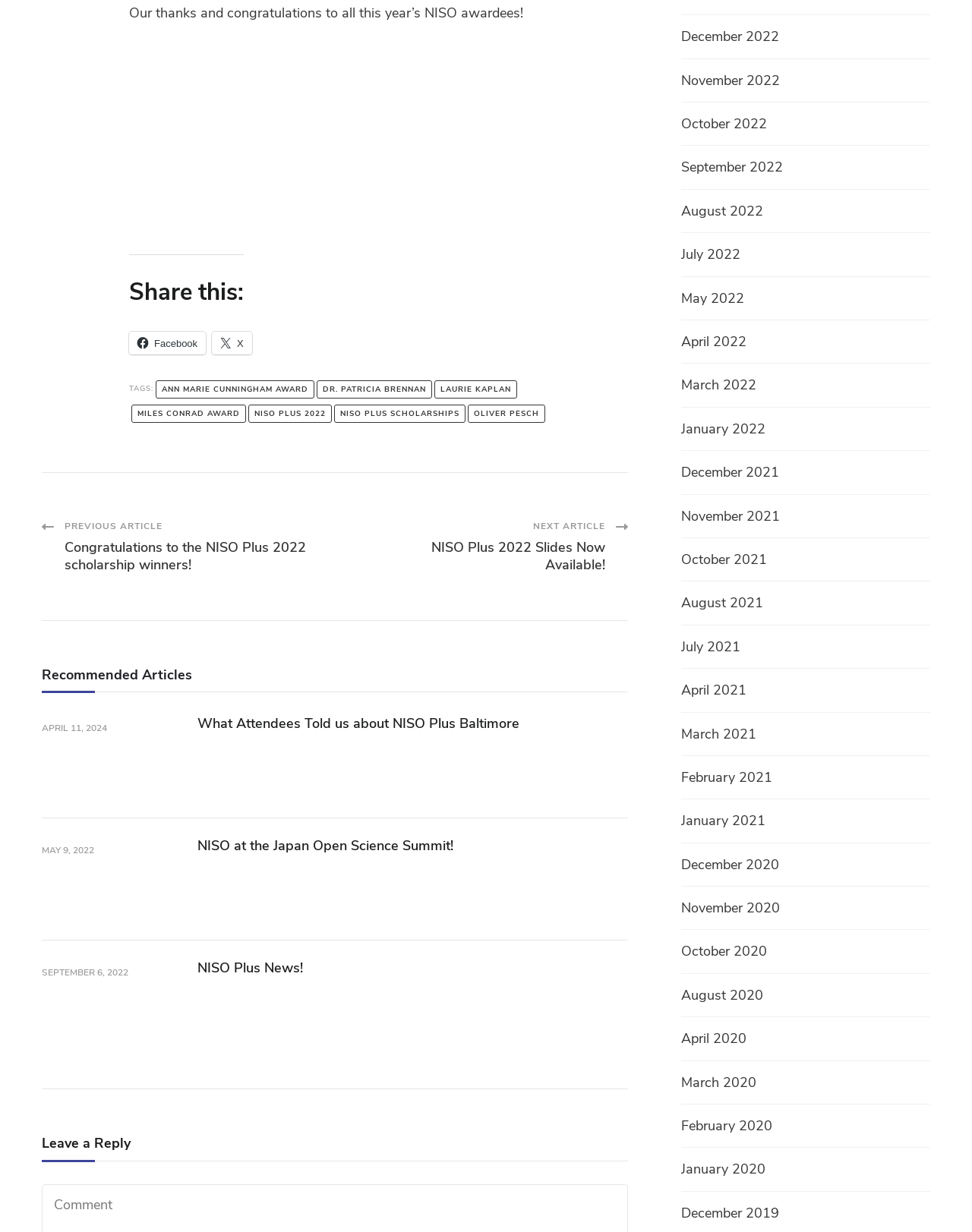Locate the UI element that matches the description September 6, 2022September 6, 2022 in the webpage screenshot. Return the bounding box coordinates in the format (top-left x, top-left y, bottom-right x, bottom-right y), with values ranging from 0 to 1.

[0.043, 0.783, 0.132, 0.797]